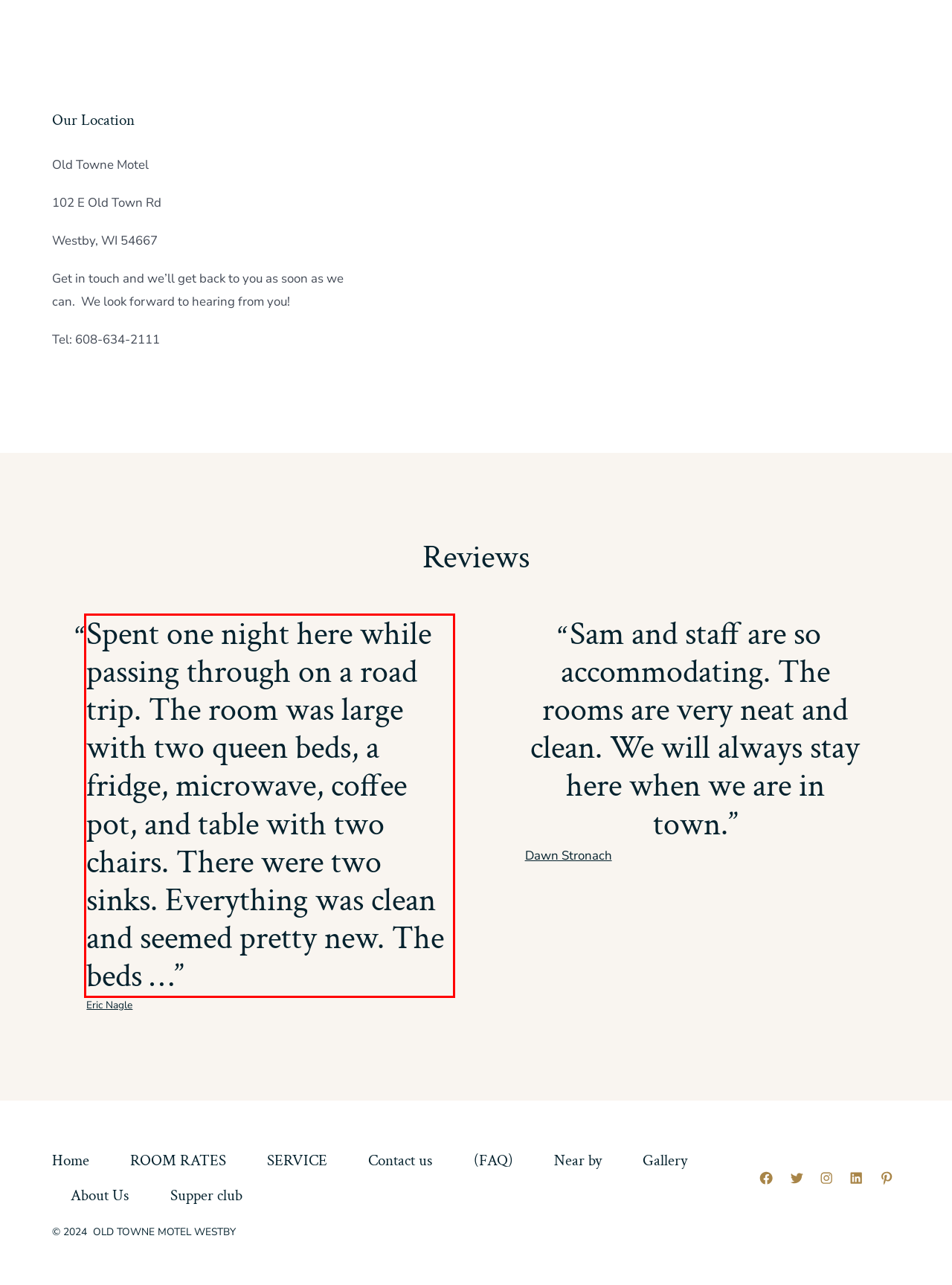From the given screenshot of a webpage, identify the red bounding box and extract the text content within it.

Spent one night here while passing through on a road trip. The room was large with two queen beds, a fridge, microwave, coffee pot, and table with two chairs. There were two sinks. Everything was clean and seemed pretty new. The beds …